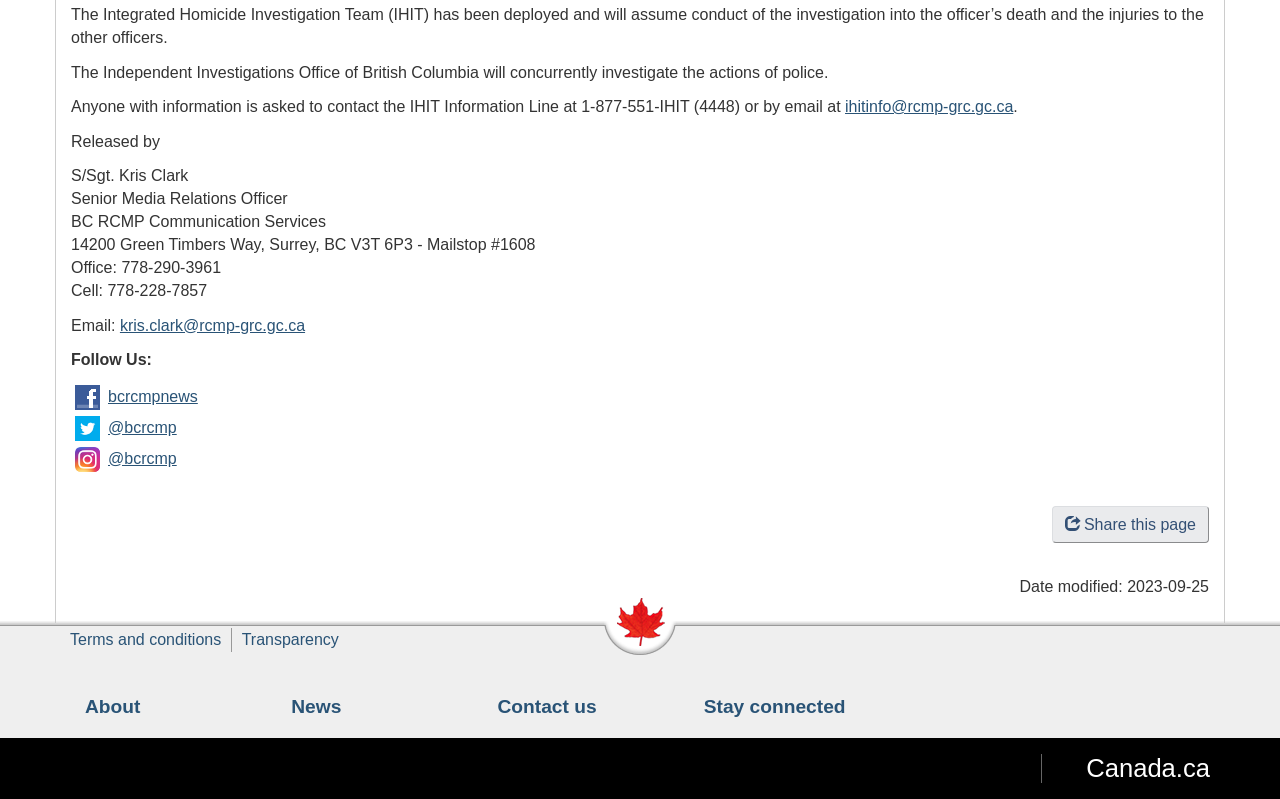Please determine the bounding box coordinates for the element with the description: "Share this page".

[0.822, 0.633, 0.945, 0.679]